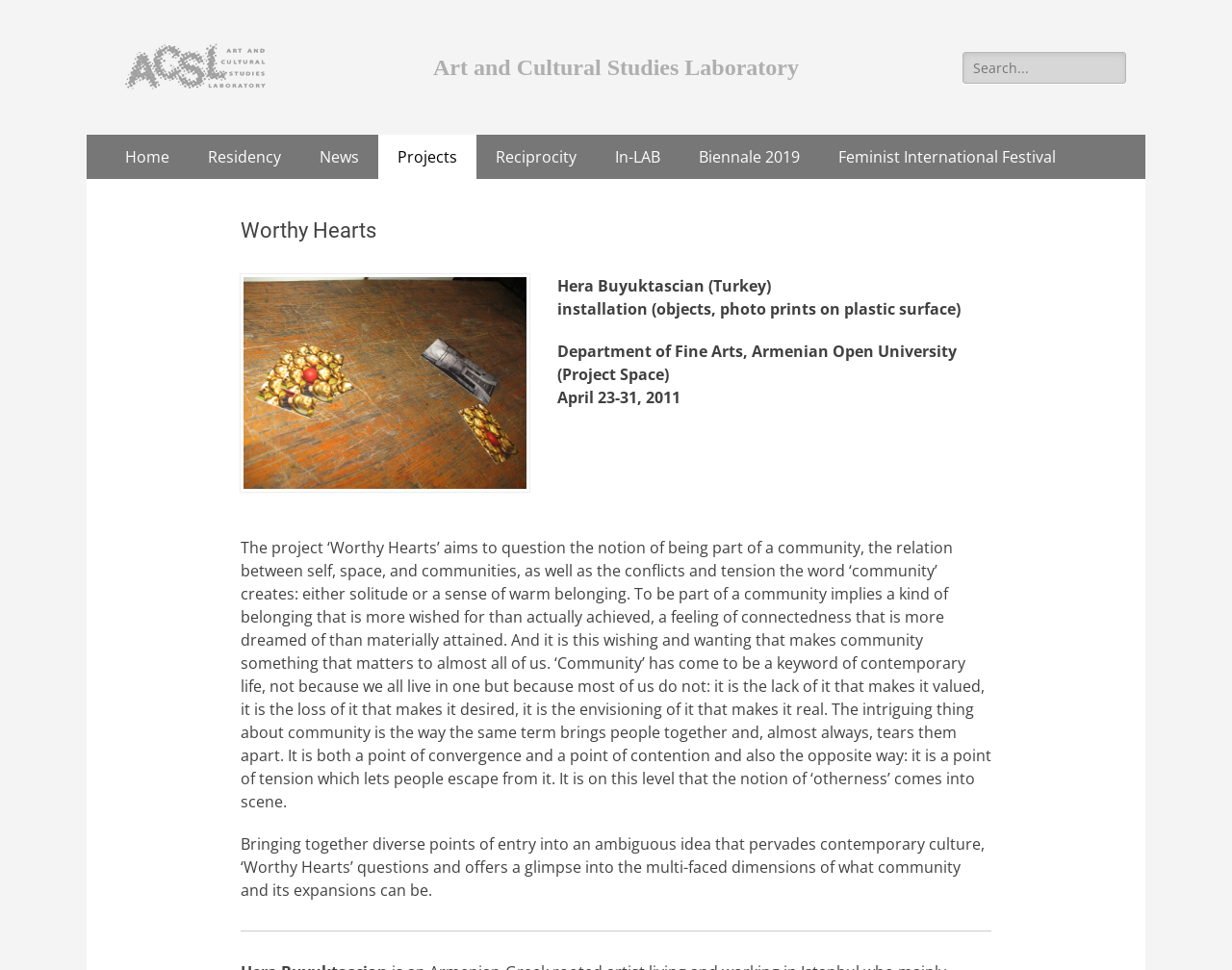Provide the bounding box coordinates of the area you need to click to execute the following instruction: "Read about Feminist International Festival".

[0.665, 0.139, 0.873, 0.185]